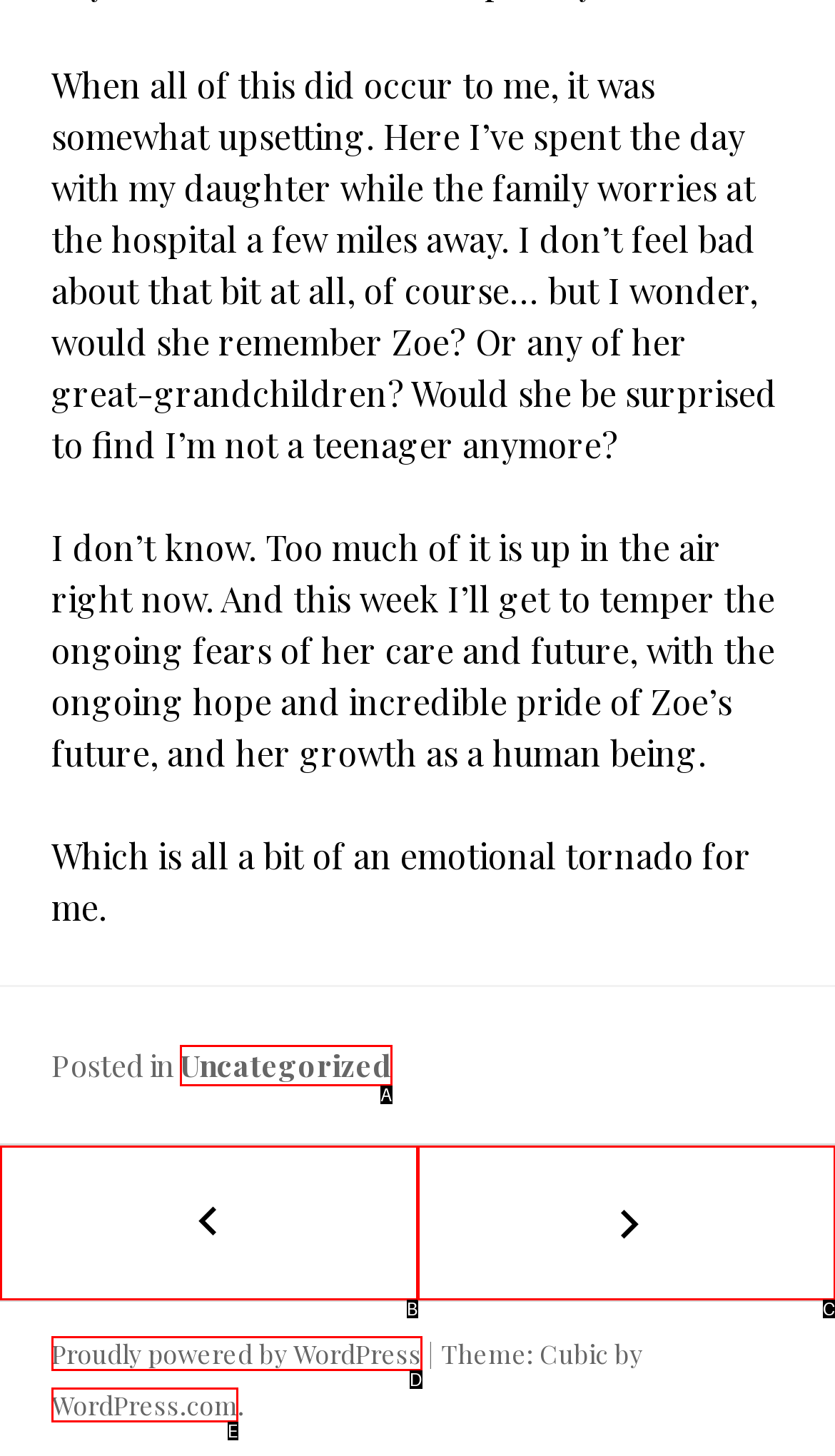Using the description: ← Virtually
Identify the letter of the corresponding UI element from the choices available.

B